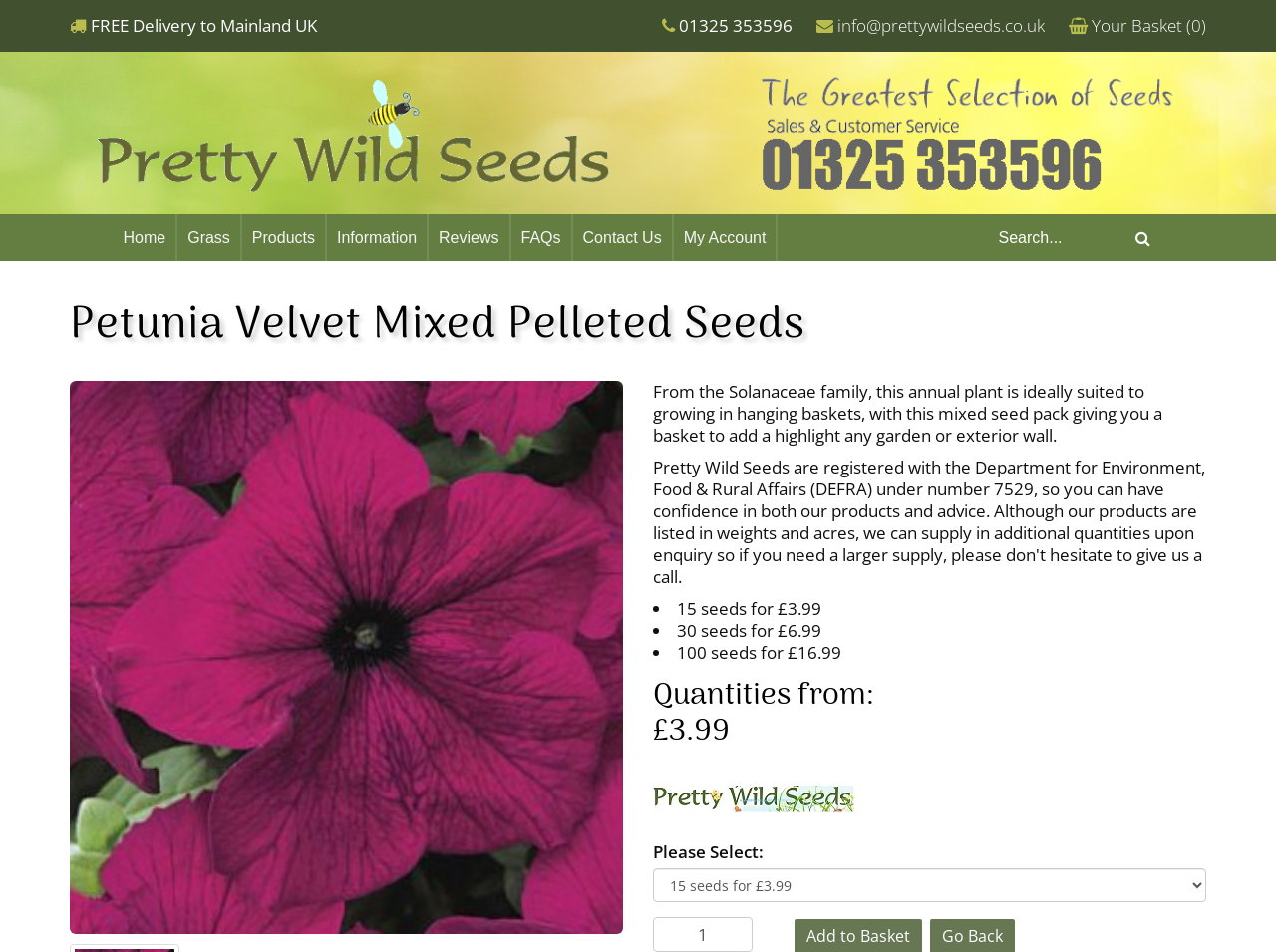What is the price of the 100-seed pack?
Please use the image to deliver a detailed and complete answer.

I found the information about the seed packs by looking at the product description section. There are three options listed, and the third one is '100 seeds for £16.99'. Therefore, the price of the 100-seed pack is £16.99.